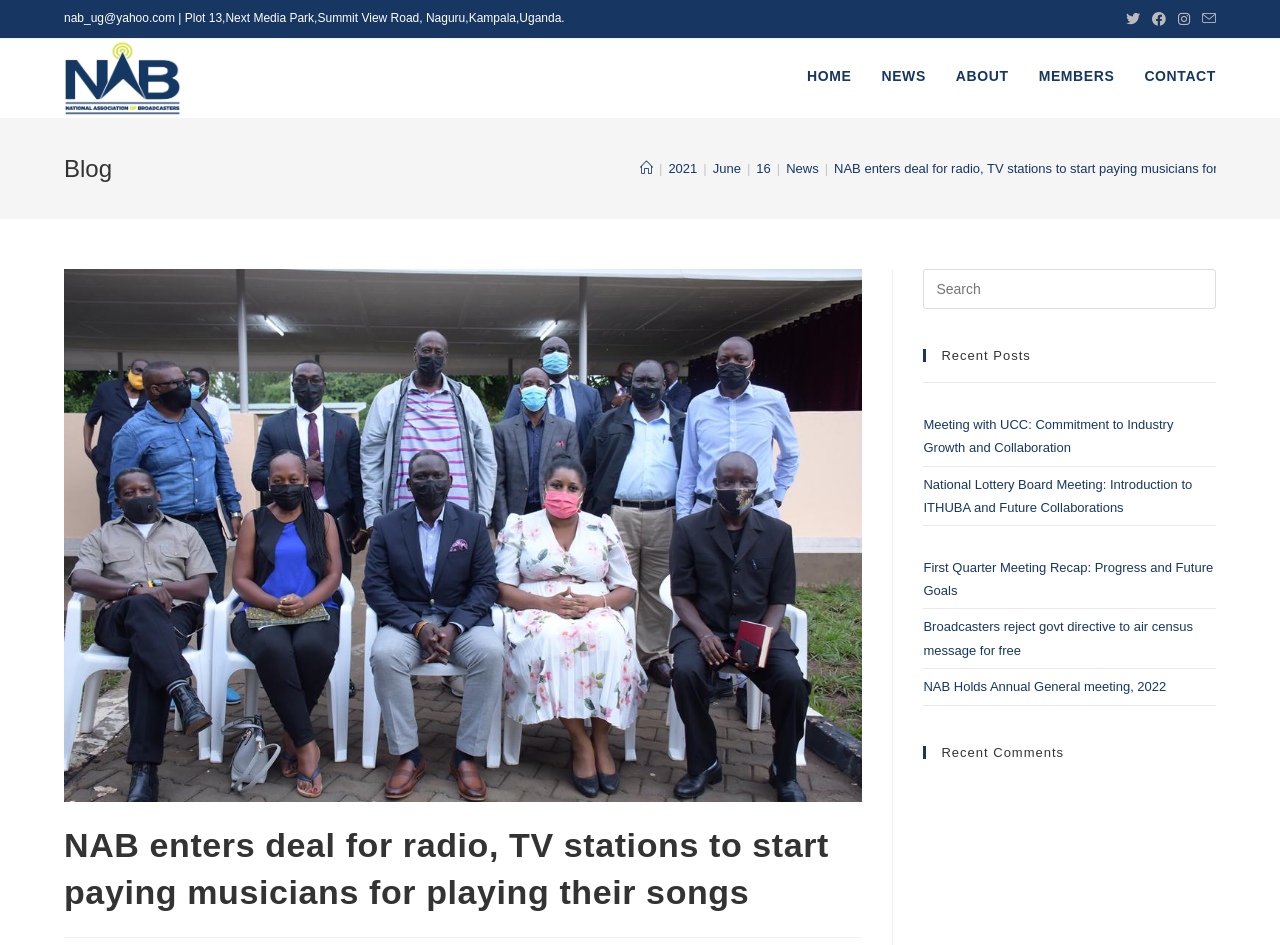What is the purpose of the search box on the webpage?
Please analyze the image and answer the question with as much detail as possible.

The search box is located in the right sidebar of the webpage, and it allows users to search for specific content within the website.